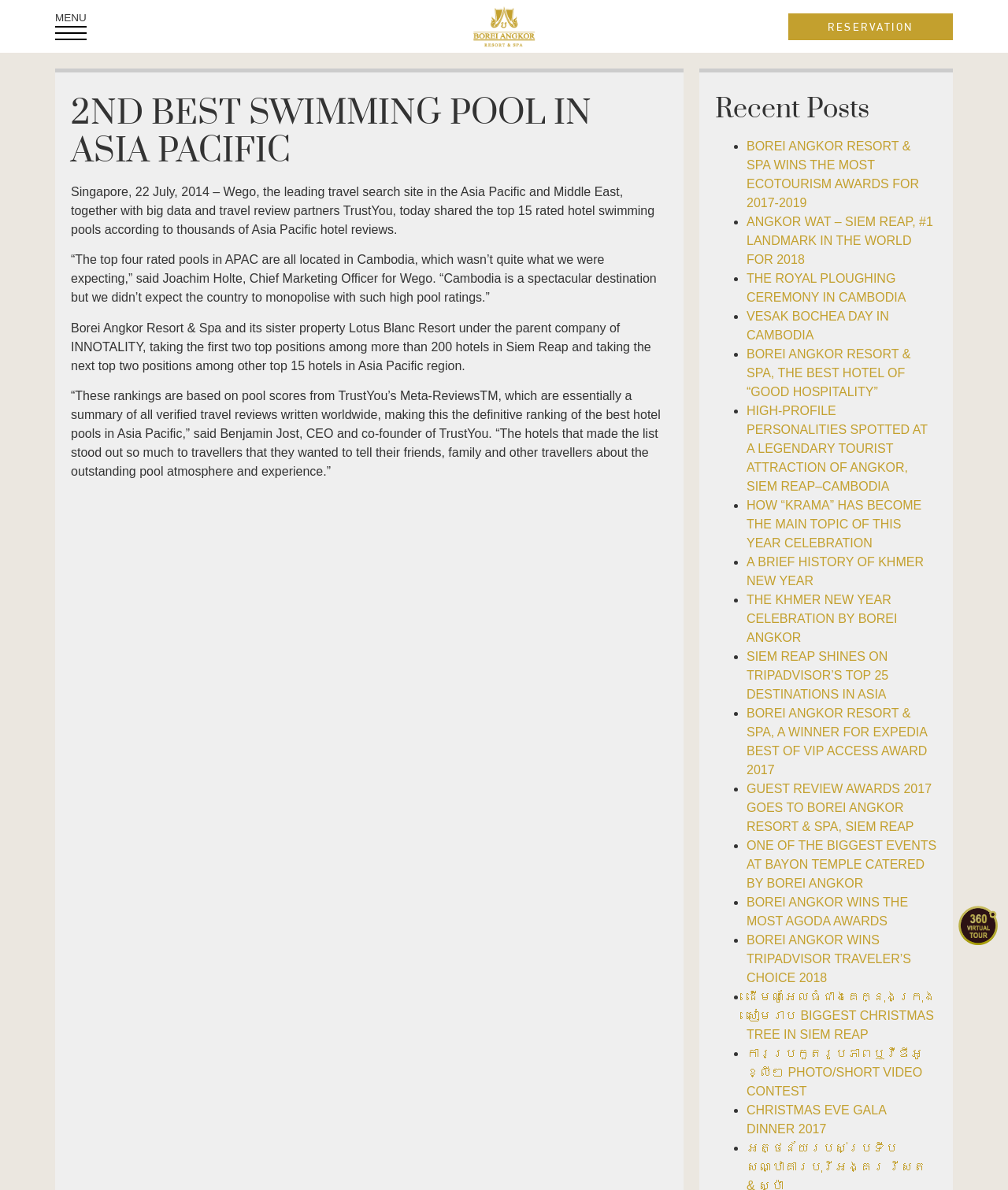What is the name of the resort mentioned in the article?
Provide a detailed answer to the question using information from the image.

The article mentions '2ND BEST SWIMMING POOL IN ASIA PACIFIC - BOREI ANGKOR RESORT & SPA' as the title, and further mentions the resort's name in the text.